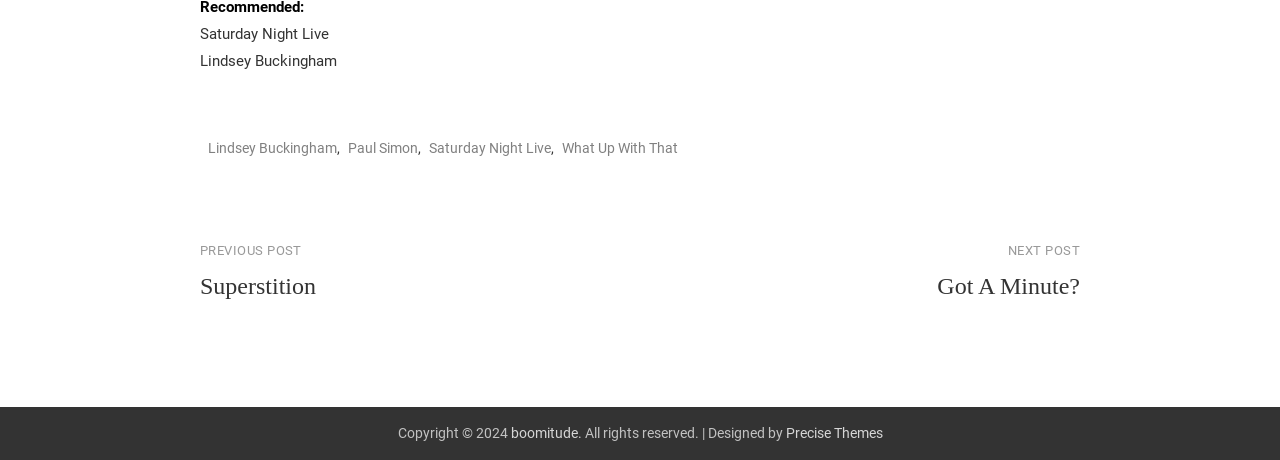What is the name of the TV show?
Refer to the image and provide a concise answer in one word or phrase.

Saturday Night Live